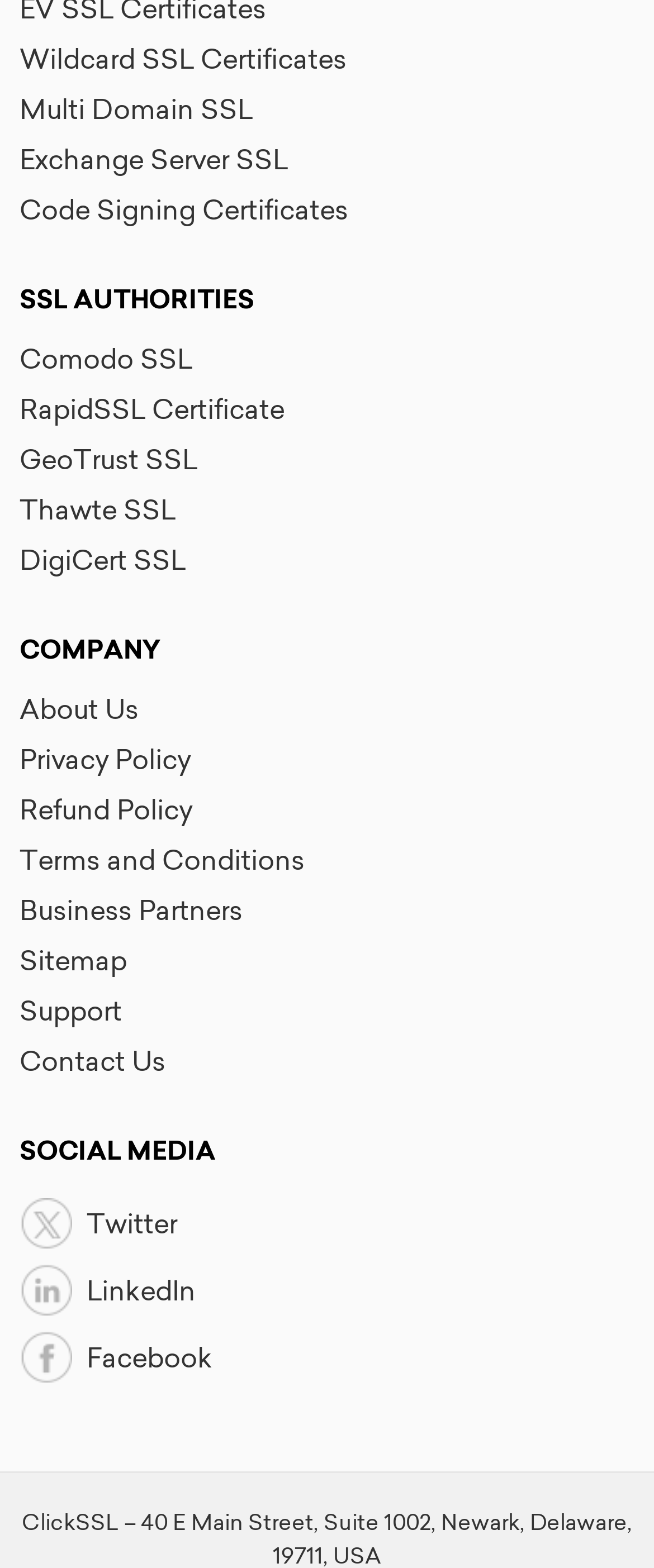Please identify the bounding box coordinates of the region to click in order to complete the task: "Go to Twitter". The coordinates must be four float numbers between 0 and 1, specified as [left, top, right, bottom].

[0.03, 0.759, 0.97, 0.802]